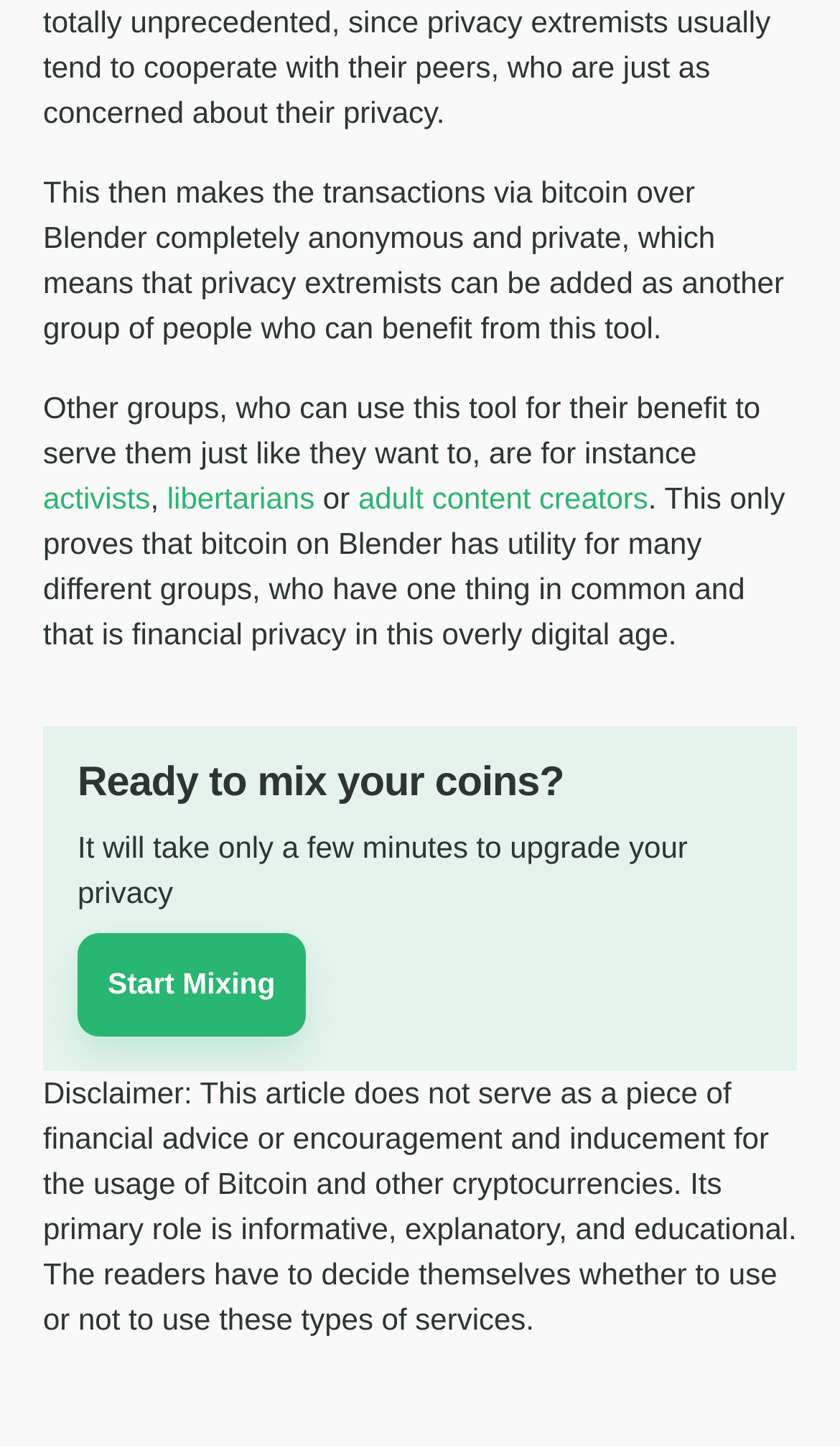Given the element description activists, identify the bounding box coordinates for the UI element on the webpage screenshot. The format should be (top-left x, top-left y, bottom-right x, bottom-right y), with values between 0 and 1.

[0.051, 0.333, 0.179, 0.357]